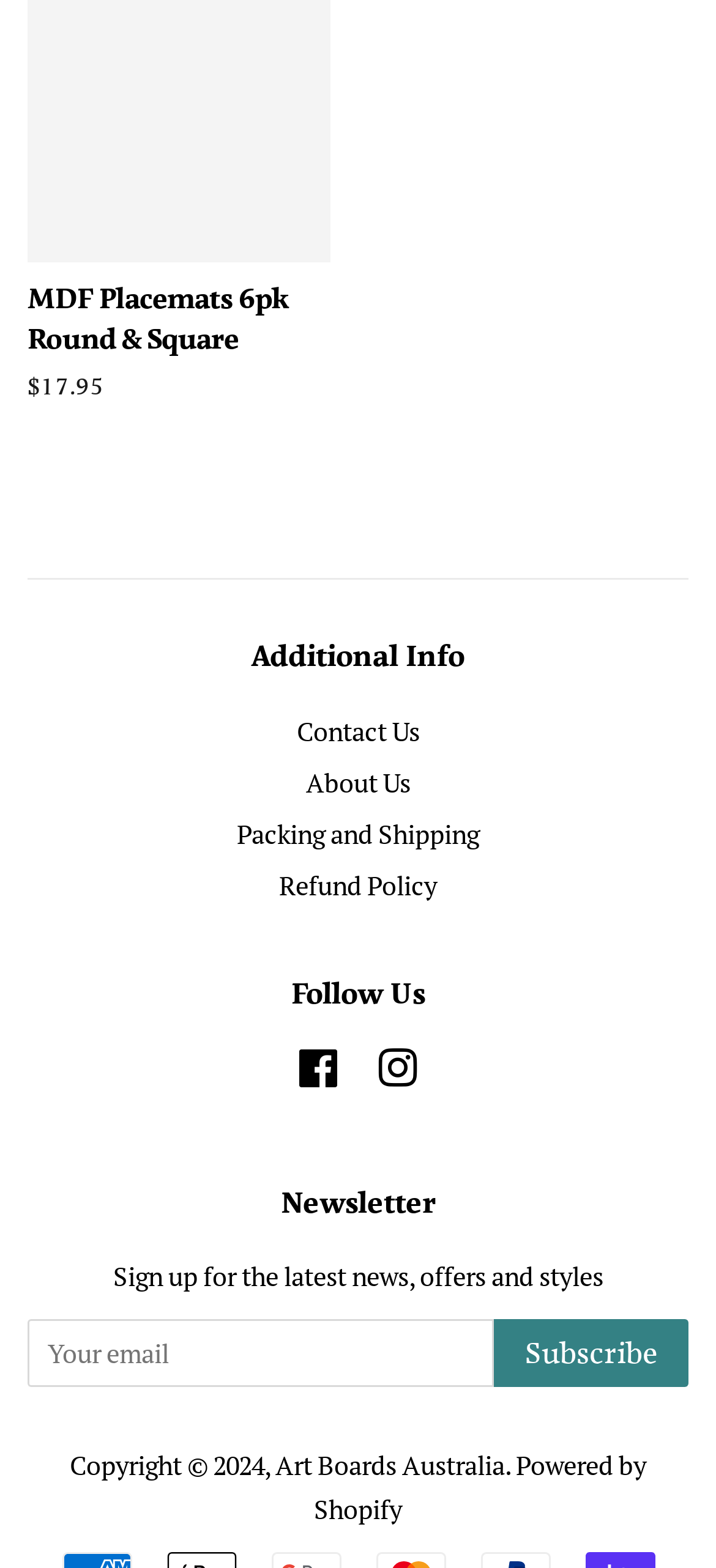Determine the bounding box of the UI component based on this description: "aria-label="close-dialog"". The bounding box coordinates should be four float values between 0 and 1, i.e., [left, top, right, bottom].

None